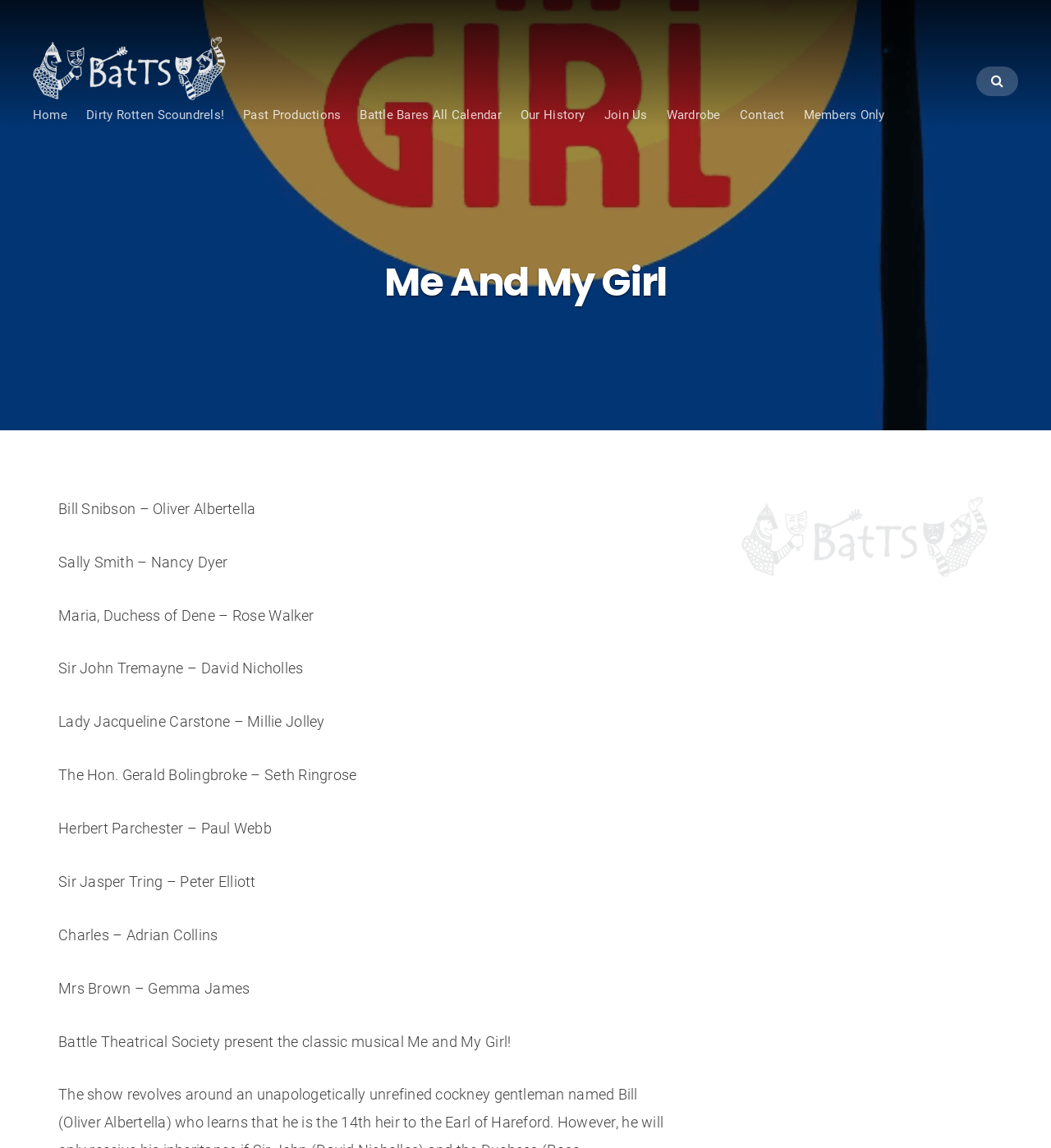Please find and report the bounding box coordinates of the element to click in order to perform the following action: "Click on the 'BATTS' image". The coordinates should be expressed as four float numbers between 0 and 1, in the format [left, top, right, bottom].

[0.031, 0.032, 0.312, 0.118]